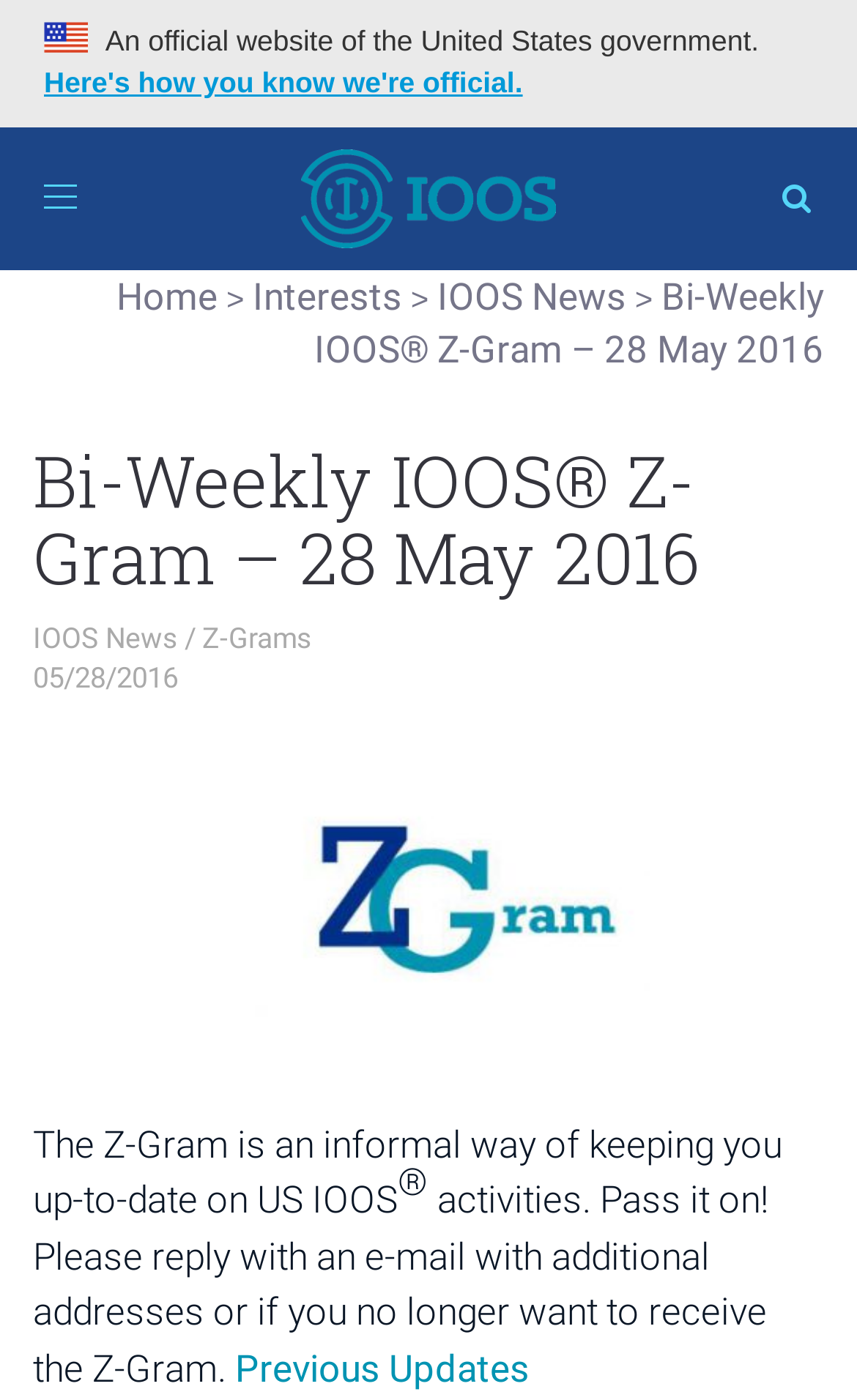Determine the bounding box coordinates for the element that should be clicked to follow this instruction: "Open the Z-Gram picture". The coordinates should be given as four float numbers between 0 and 1, in the format [left, top, right, bottom].

[0.038, 0.516, 0.962, 0.798]